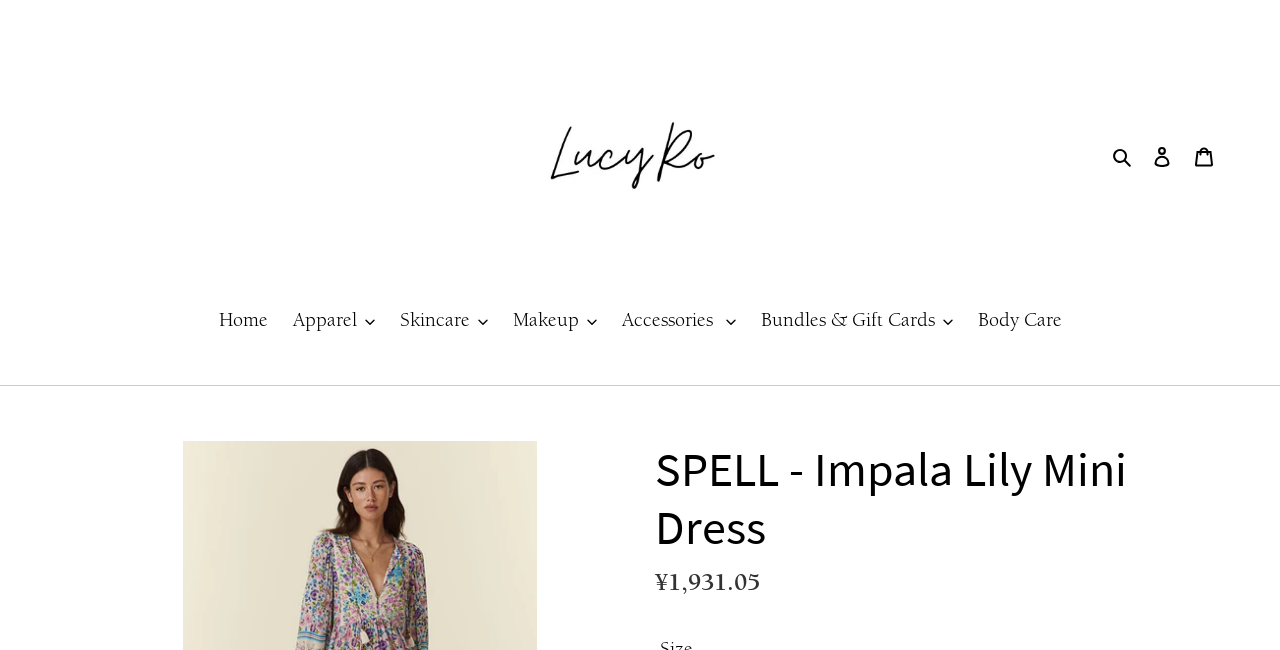Pinpoint the bounding box coordinates of the element to be clicked to execute the instruction: "go to the home page".

[0.163, 0.47, 0.217, 0.52]